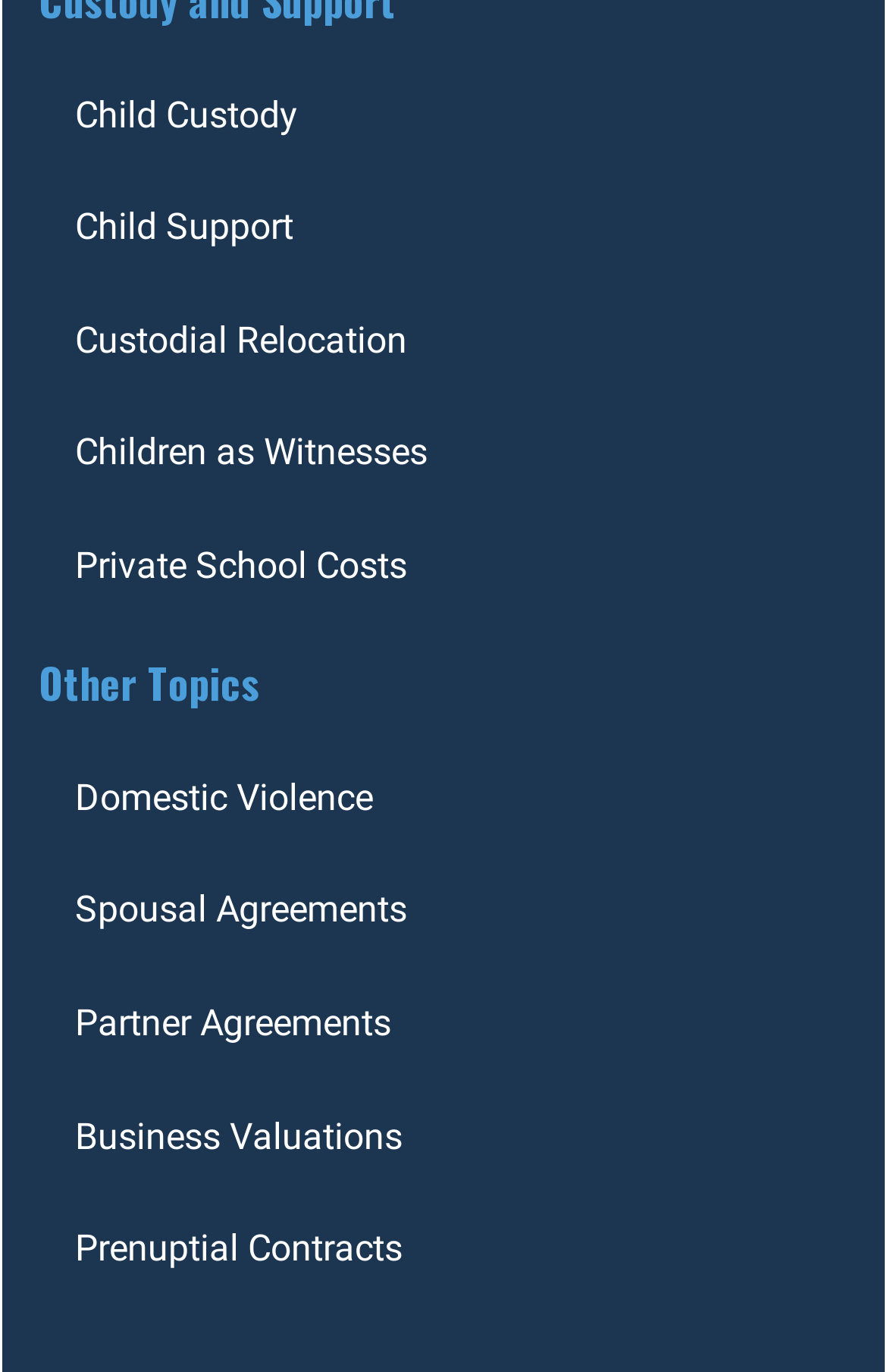Please find the bounding box coordinates of the element's region to be clicked to carry out this instruction: "Learn about Prenuptial Contracts".

[0.044, 0.869, 0.5, 0.951]